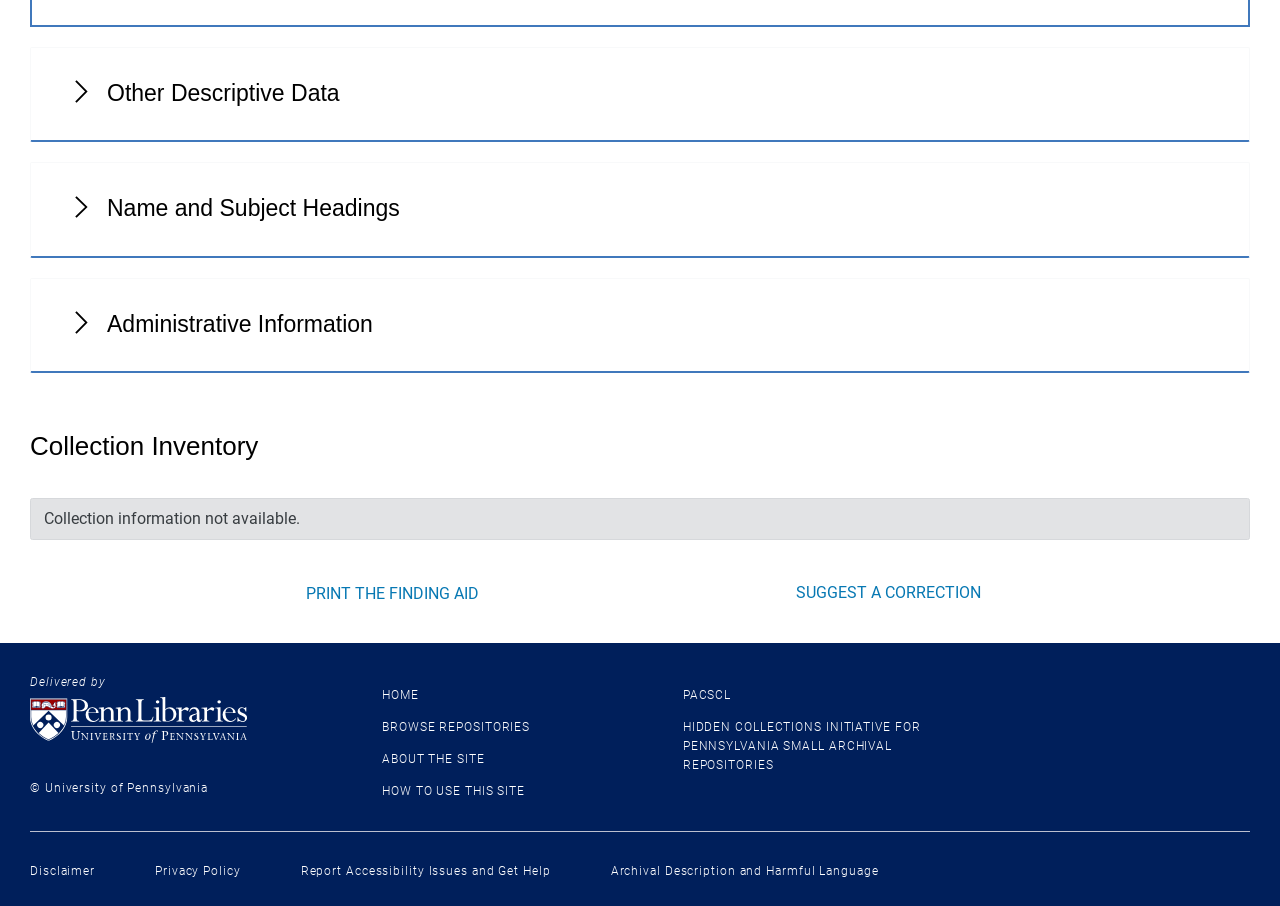How many images are available on the webpage?
Please respond to the question with a detailed and well-explained answer.

I can see only one image element, which is the 'University of Pennsylvania Libraries homepage' image, suggesting that there is only one image available on the webpage.